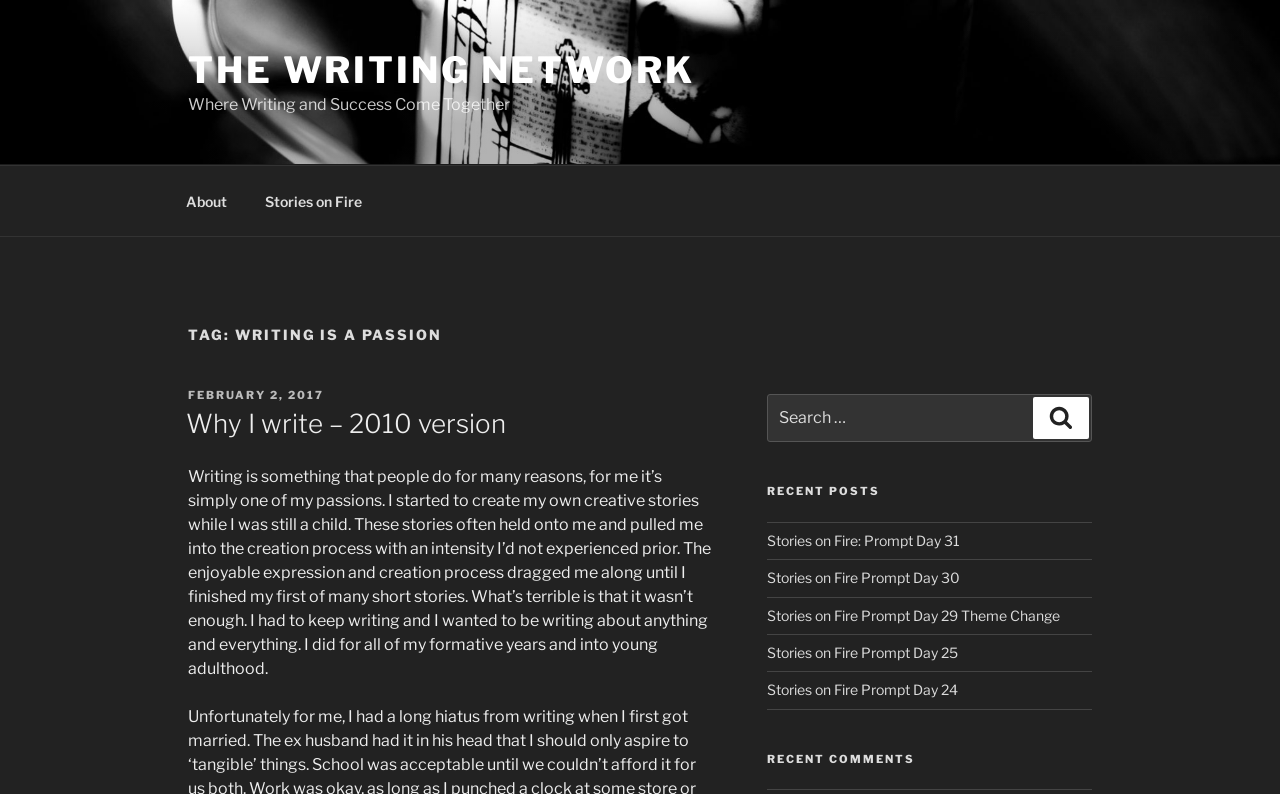Specify the bounding box coordinates of the element's area that should be clicked to execute the given instruction: "Go to the 'About' page". The coordinates should be four float numbers between 0 and 1, i.e., [left, top, right, bottom].

[0.131, 0.222, 0.191, 0.284]